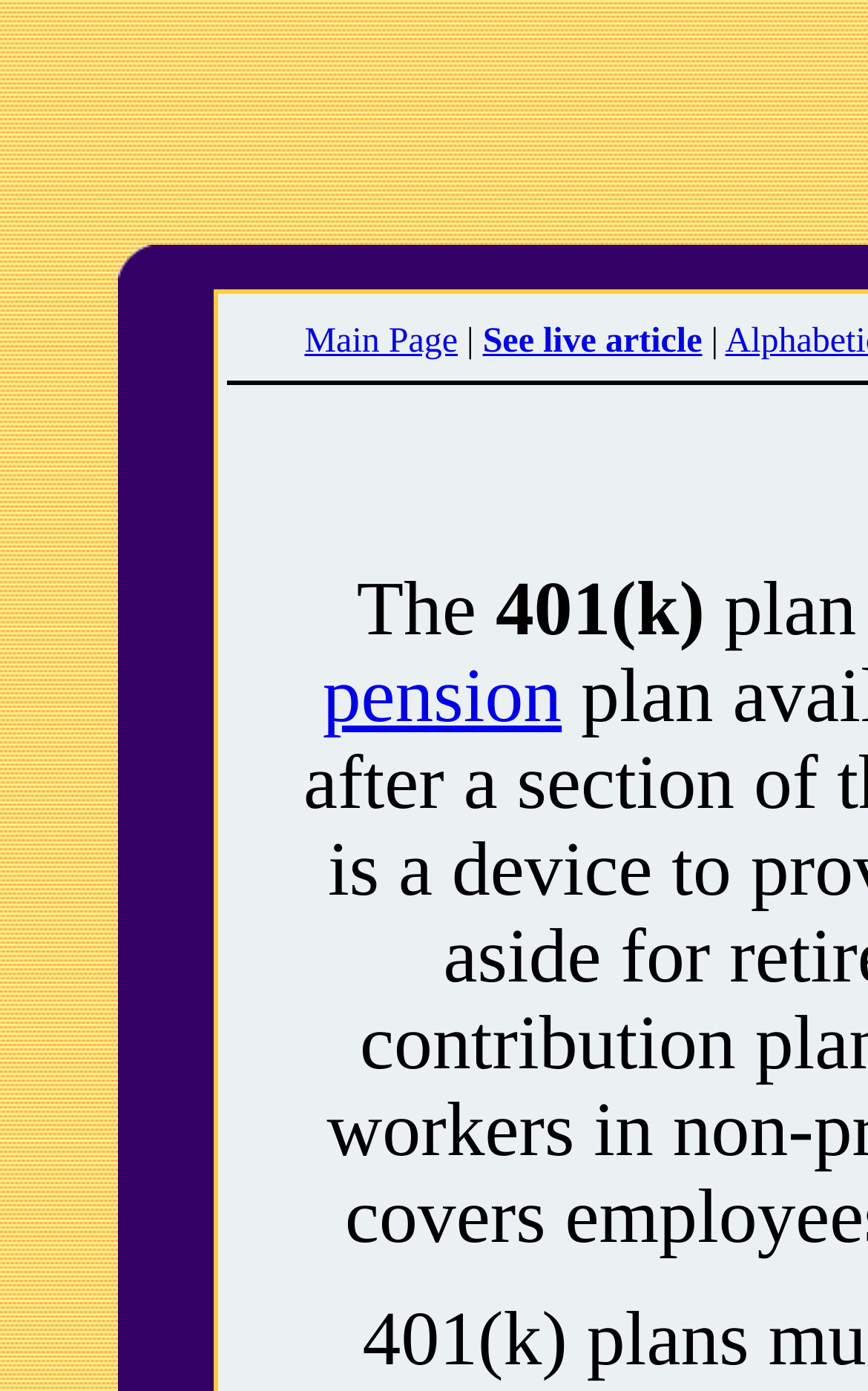What is the related term to 401(k)?
Please provide a single word or phrase as your answer based on the screenshot.

pension